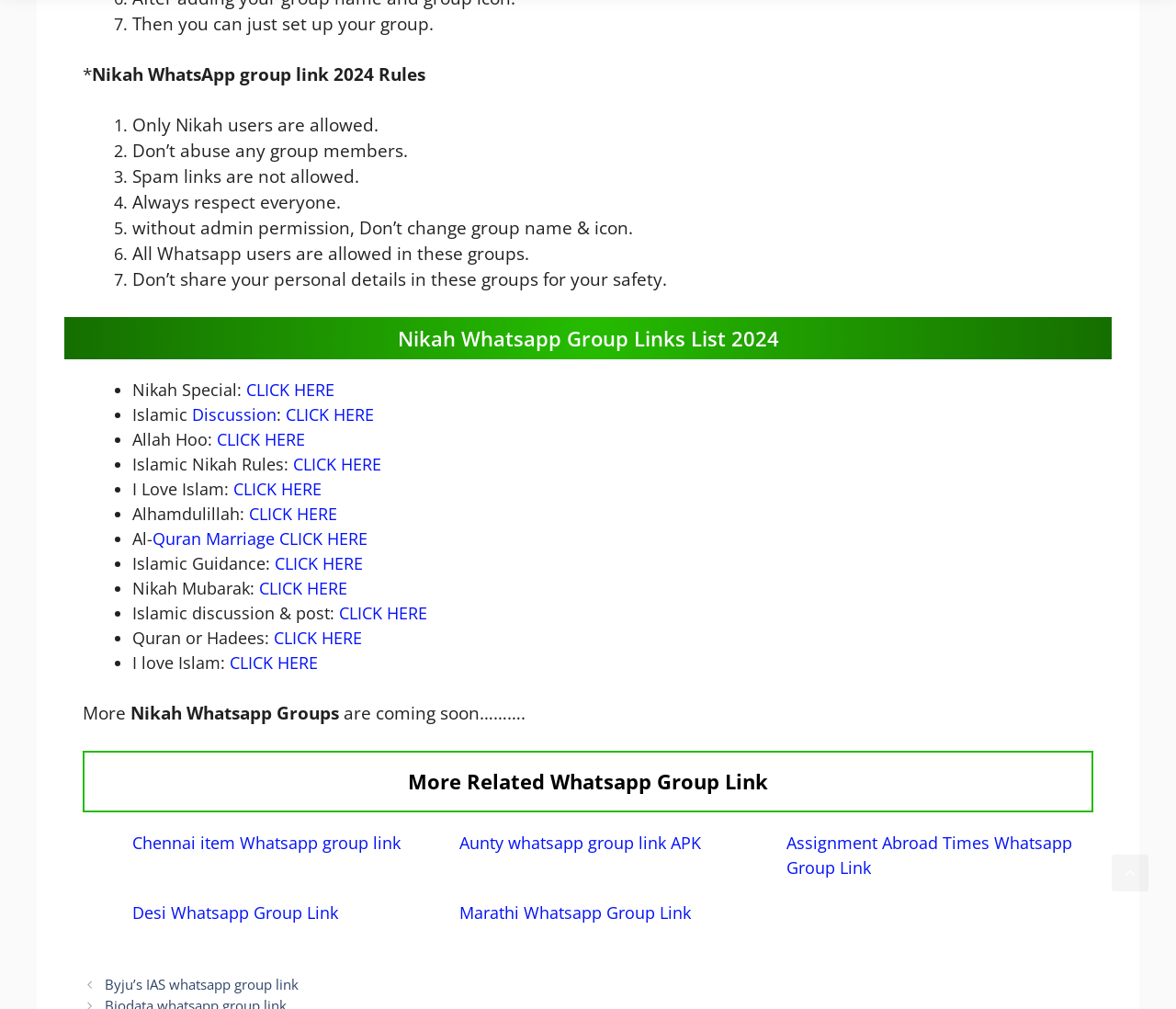Find the bounding box of the UI element described as follows: "CLICK HERE".

[0.243, 0.4, 0.318, 0.422]